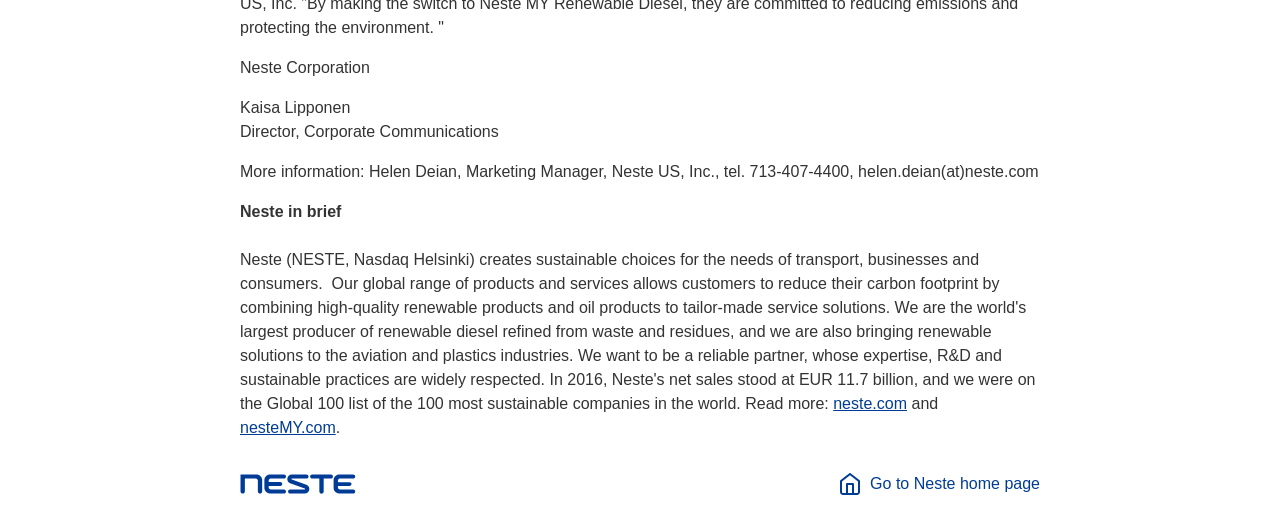Refer to the image and answer the question with as much detail as possible: What is Kaisa Lipponen's role?

Kaisa Lipponen's role is mentioned below her name as 'Director, Corporate Communications'.